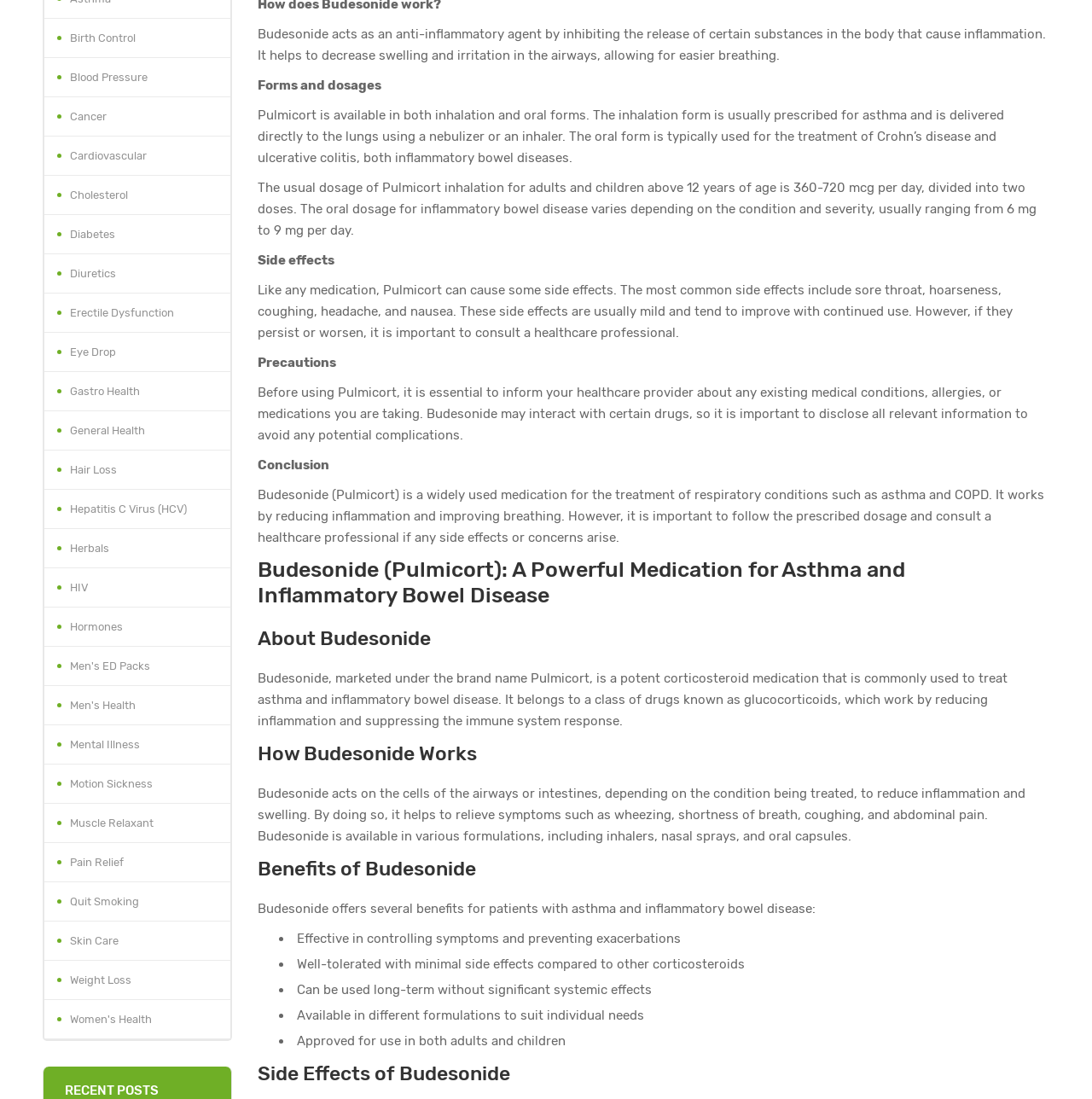Determine the bounding box coordinates for the HTML element mentioned in the following description: "Herbals". The coordinates should be a list of four floats ranging from 0 to 1, represented as [left, top, right, bottom].

[0.041, 0.482, 0.211, 0.517]